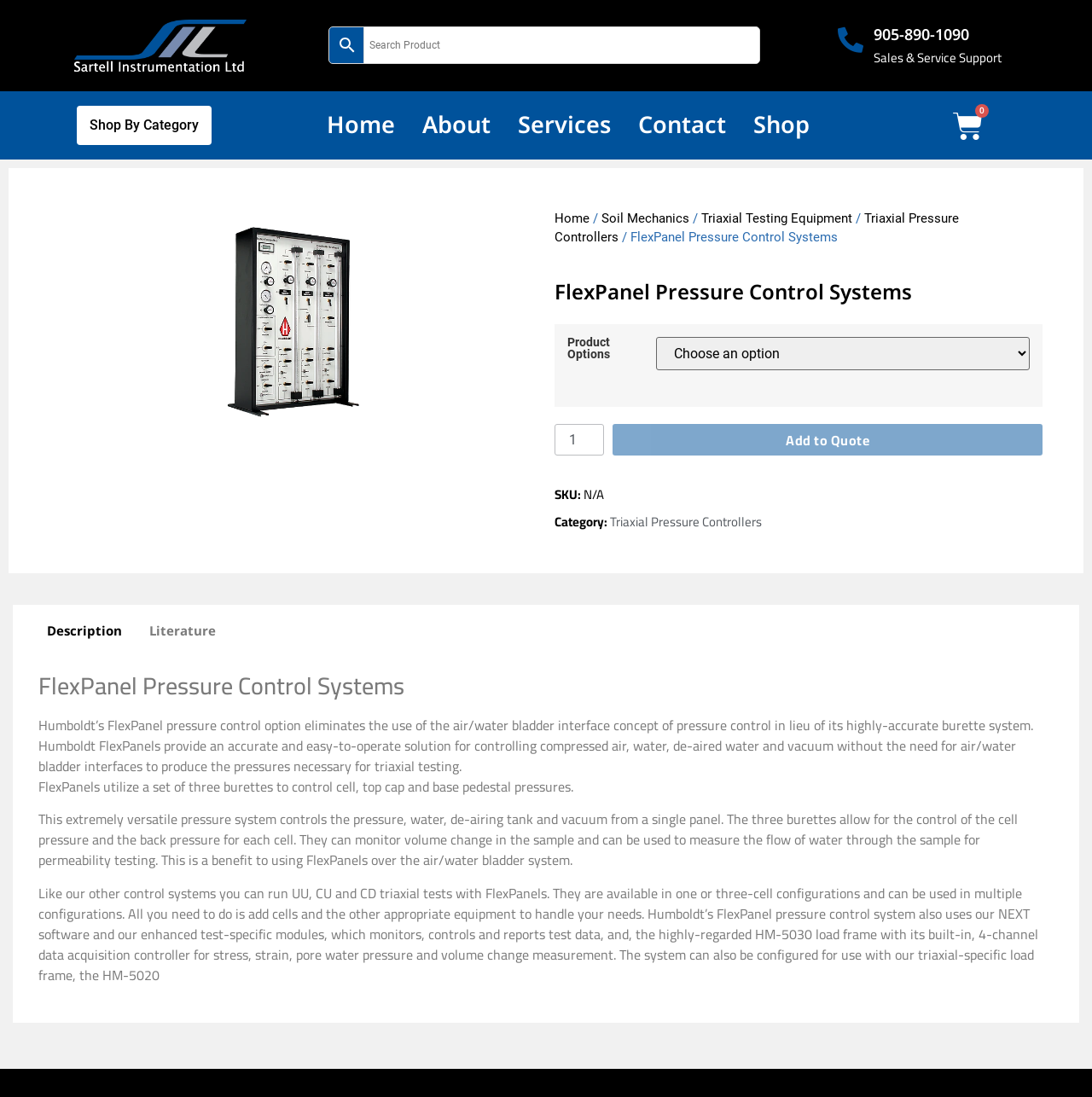Pinpoint the bounding box coordinates of the element you need to click to execute the following instruction: "Add to quote". The bounding box should be represented by four float numbers between 0 and 1, in the format [left, top, right, bottom].

[0.561, 0.387, 0.955, 0.416]